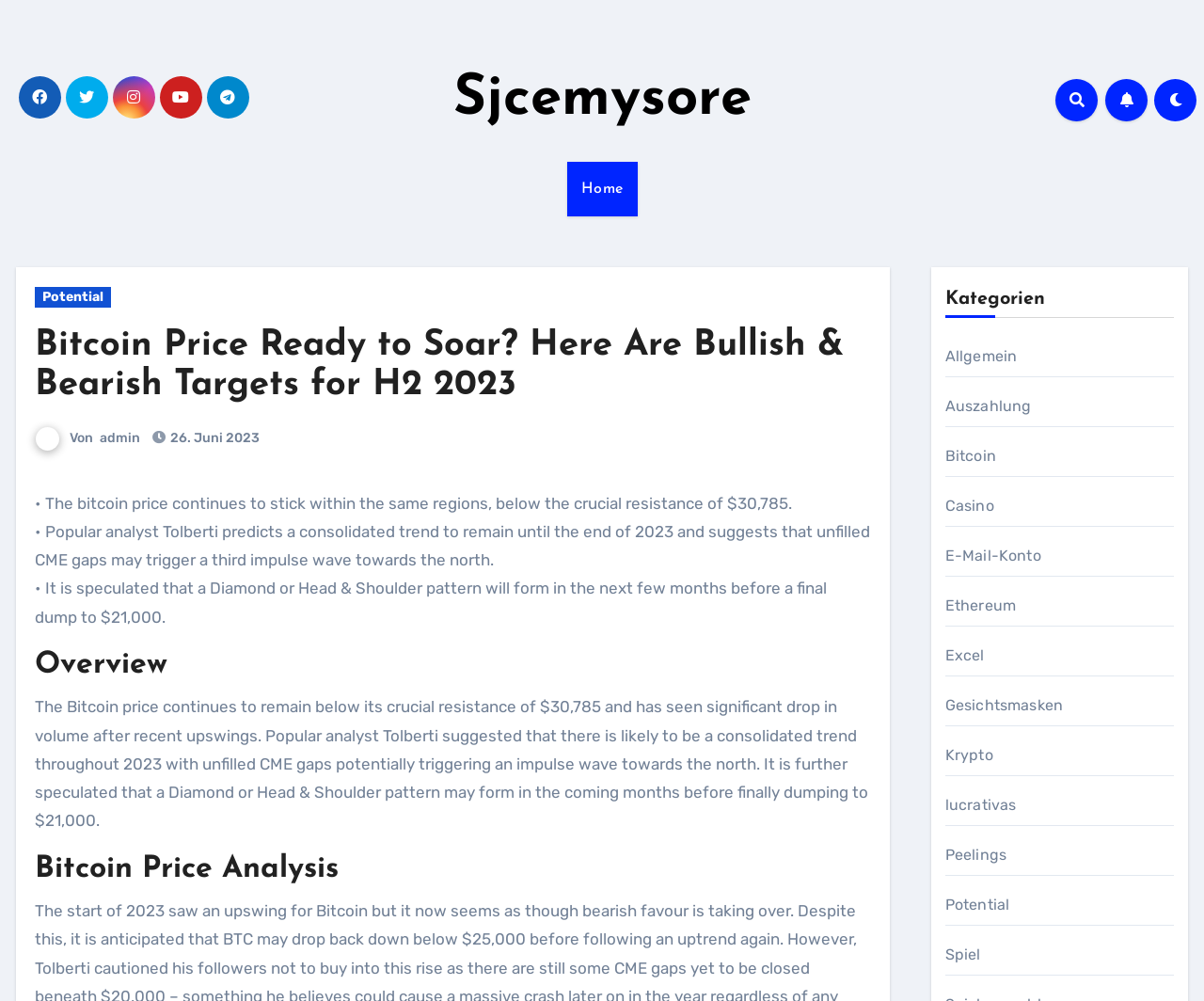What is the predicted price of Bitcoin?
Look at the webpage screenshot and answer the question with a detailed explanation.

According to the article, it is speculated that a Diamond or Head & Shoulder pattern will form in the next few months before a final dump to $21,000.